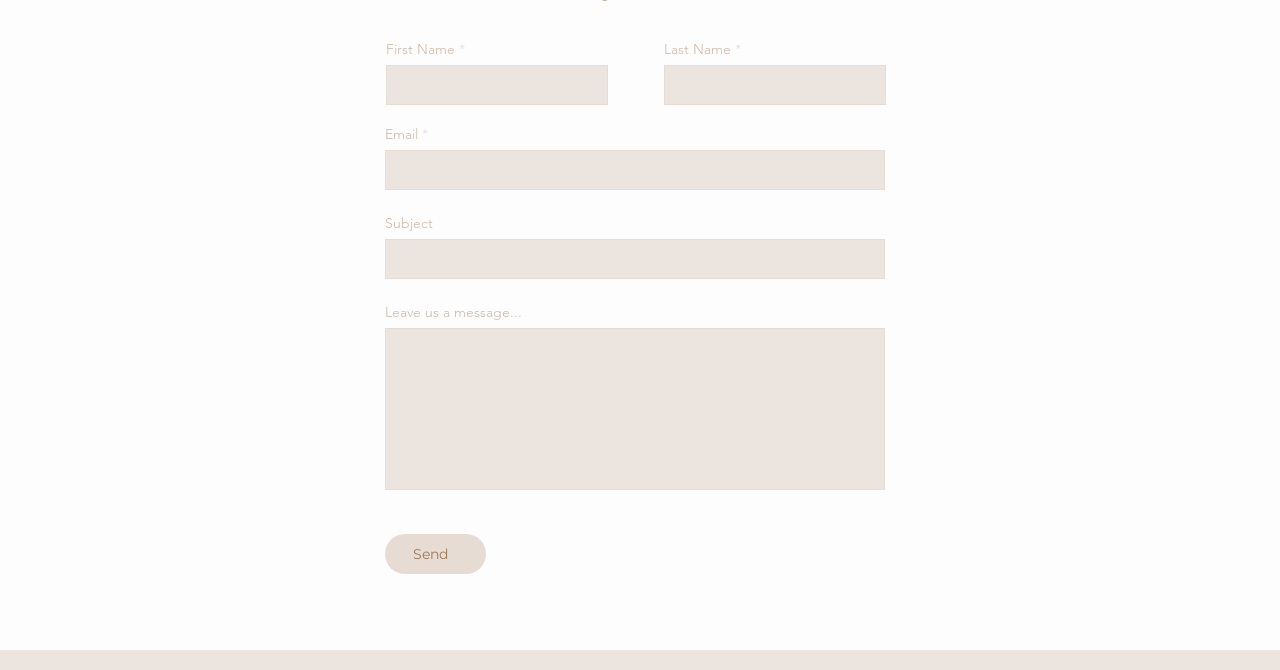Is the 'Subject' field required?
Analyze the image and deliver a detailed answer to the question.

The 'Subject' field is not required because it does not have an asterisk (*) symbol next to it, unlike the 'First Name', 'Last Name', and 'Email' fields. This suggests that it is an optional field.